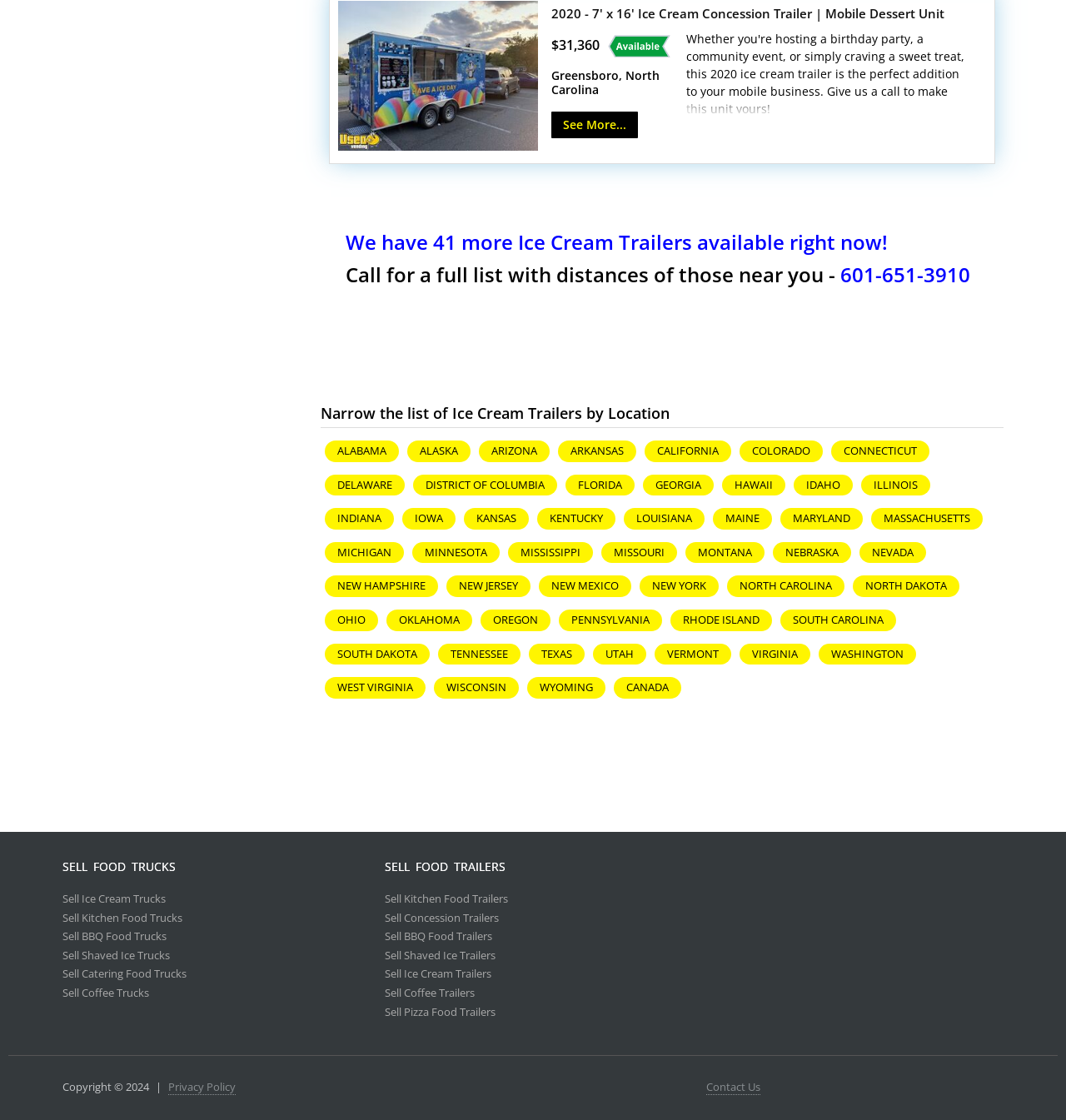Answer the following query concisely with a single word or phrase:
How can the list of ice cream trailers be narrowed down?

By location